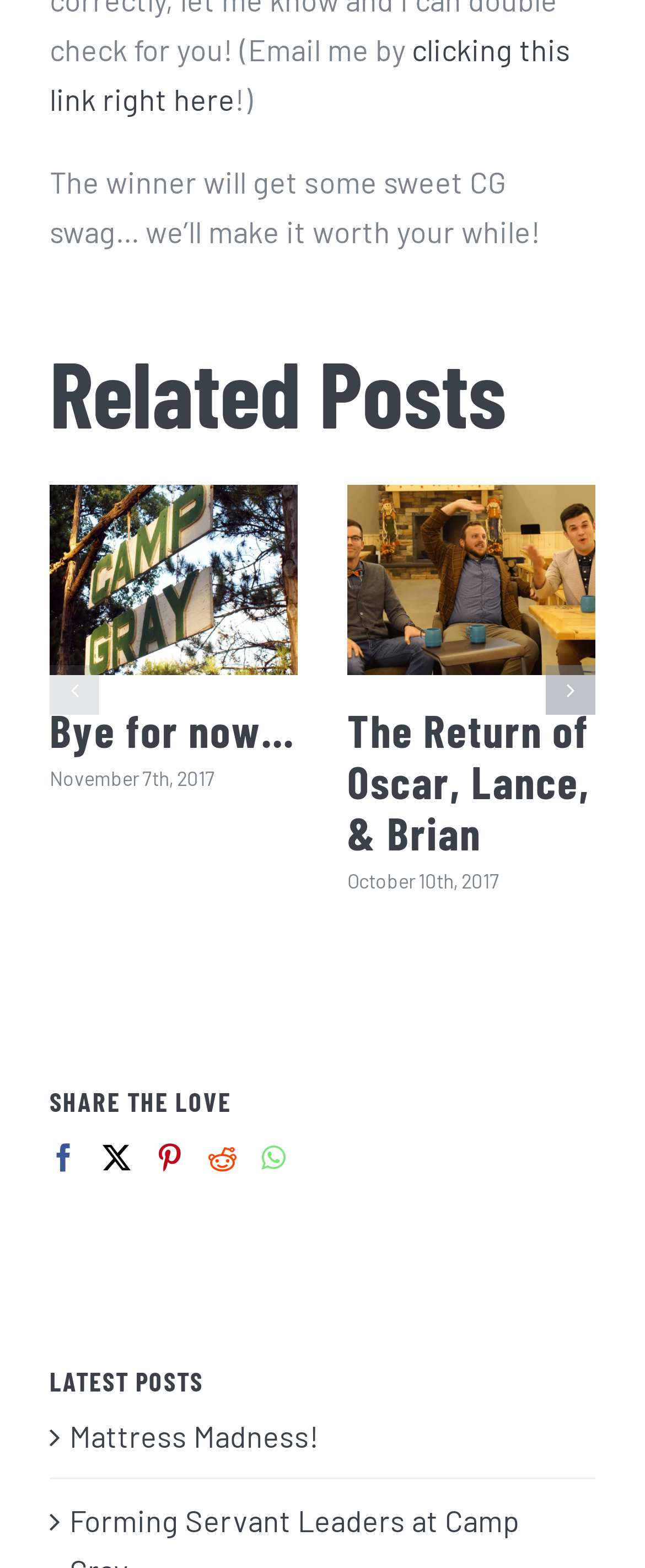Can you find the bounding box coordinates for the element to click on to achieve the instruction: "Click the 'Mattress Madness!' link"?

[0.108, 0.904, 0.495, 0.928]